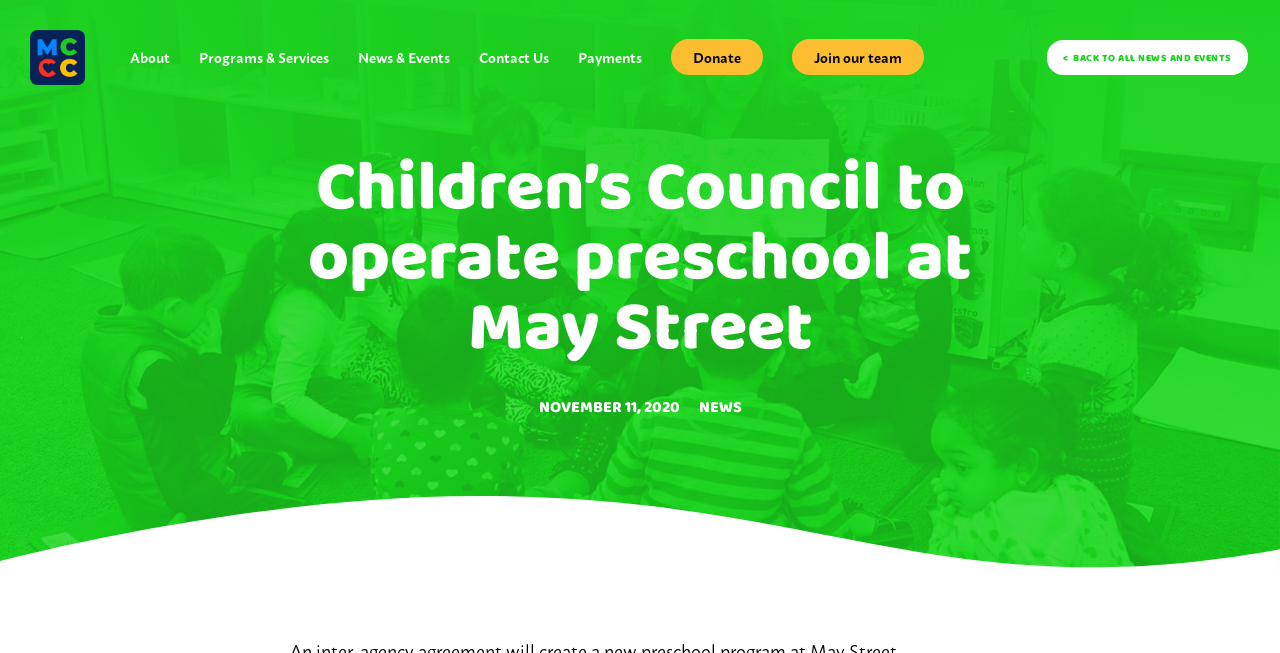Provide the bounding box coordinates in the format (top-left x, top-left y, bottom-right x, bottom-right y). All values are floating point numbers between 0 and 1. Determine the bounding box coordinate of the UI element described as: Programs & Services

[0.155, 0.046, 0.257, 0.13]